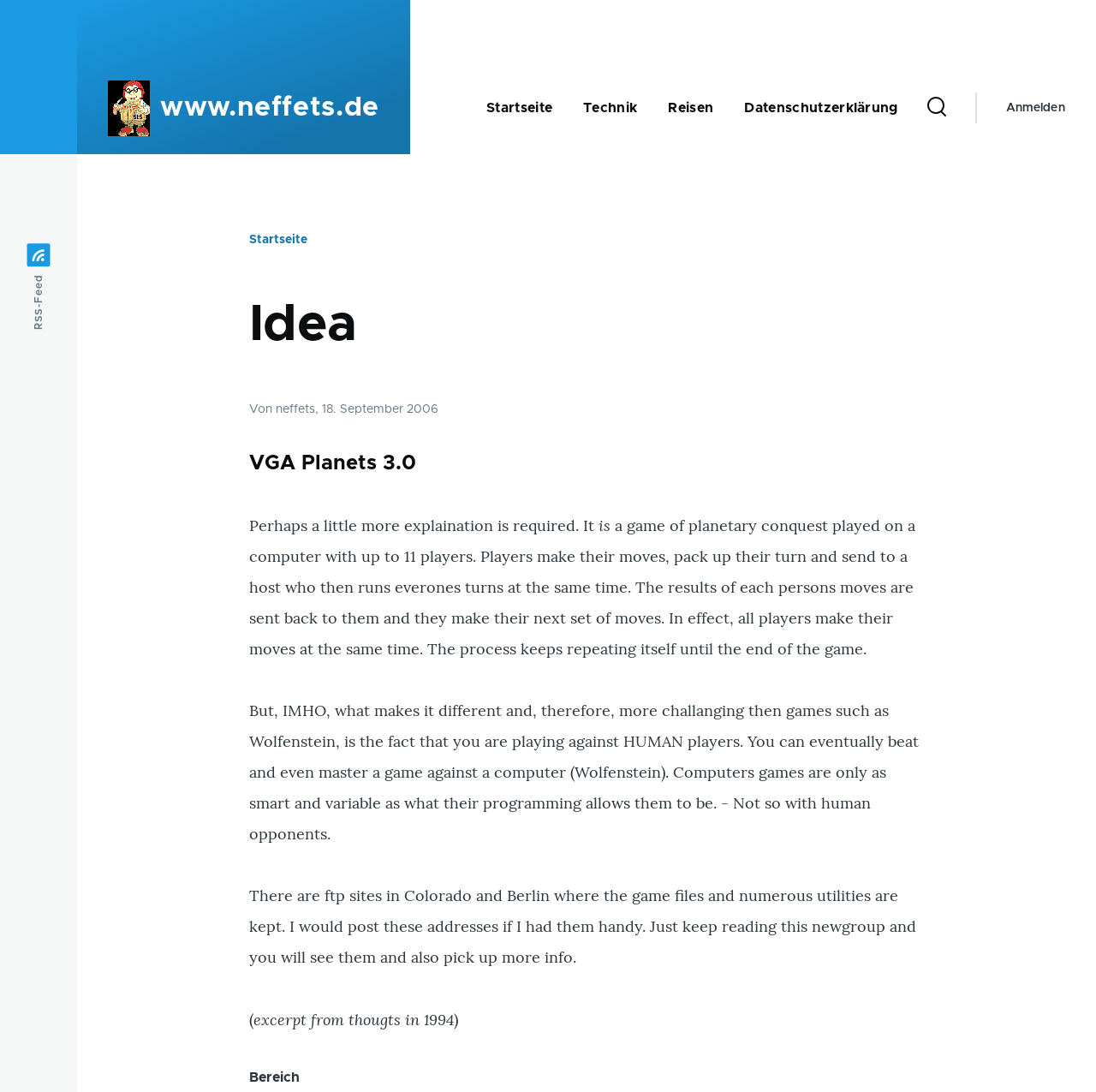Provide an in-depth caption for the contents of the webpage.

The webpage is about an idea or concept, specifically related to a game called "VGA Planets 3.0". At the top of the page, there is a link to skip to the main content, followed by a switch to toggle the site's header. Below this, there is a navigation menu with links to the homepage, technology, travel, and a privacy policy.

To the right of the navigation menu, there is a search bar with a button and a small icon. Next to the search bar, there is a user account menu with a link to log in.

The main content of the page is divided into sections. The first section has a heading "Idea" and contains a brief description of the game VGA Planets 3.0, including its concept and gameplay. The text explains that the game is a game of planetary conquest played on a computer with up to 11 players, where players make their moves simultaneously and the results are sent back to them.

Below this section, there is a heading "VGA Planets 3.0" followed by a longer text that provides more details about the game. The text explains that what makes the game challenging is the fact that players are competing against human opponents, which makes it different from games against computer opponents.

The page also has a section with a heading "Pfadnavigation" which contains links to the homepage and other pages. At the bottom of the page, there is a complementary section with a link to an RSS feed.

Throughout the page, there are several images, including icons and logos, but no prominent images that dominate the page. The overall layout is organized, with clear headings and concise text, making it easy to navigate and read.